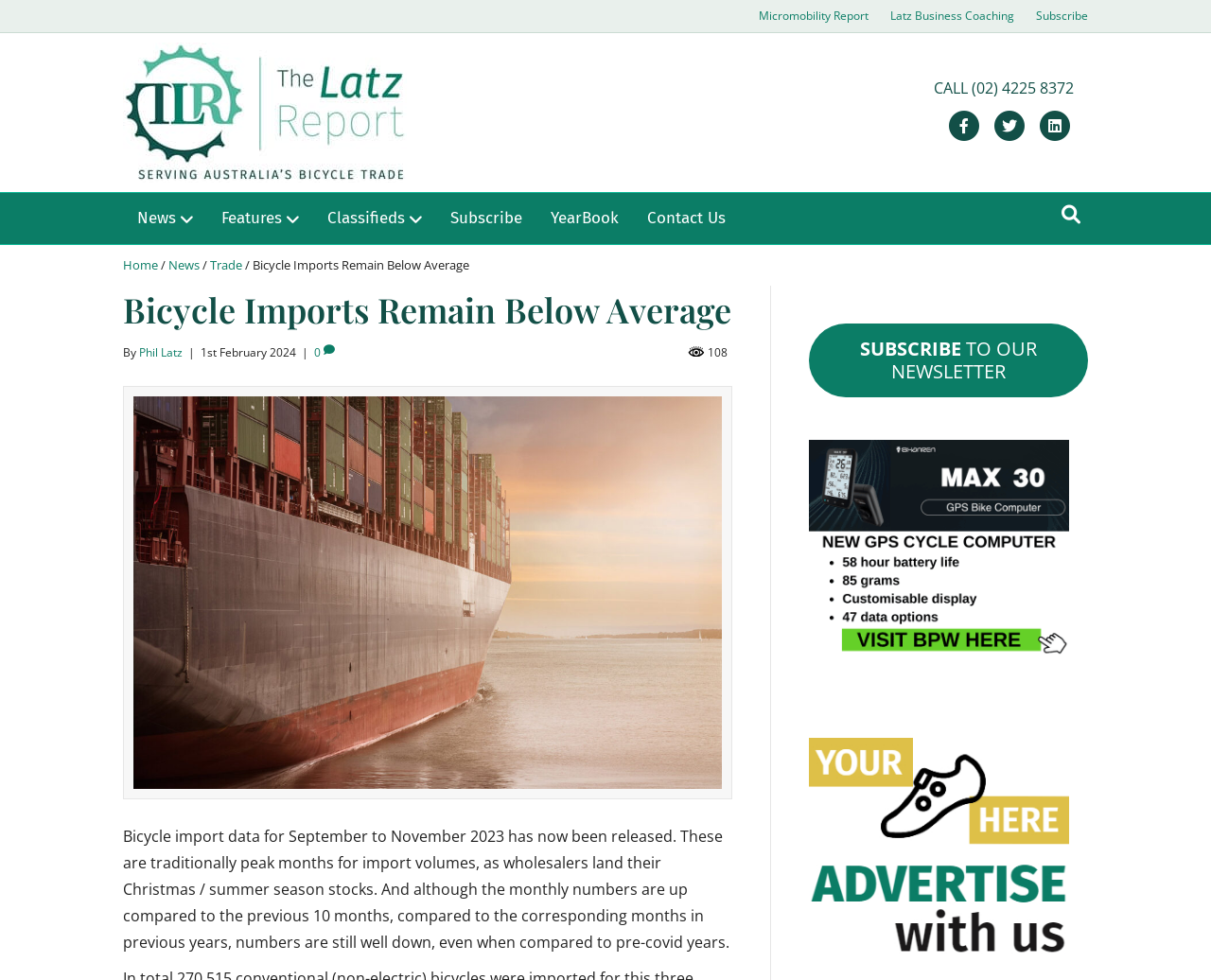Locate the bounding box coordinates of the region to be clicked to comply with the following instruction: "Check the 'Facebook' social media page". The coordinates must be four float numbers between 0 and 1, in the form [left, top, right, bottom].

[0.78, 0.113, 0.812, 0.144]